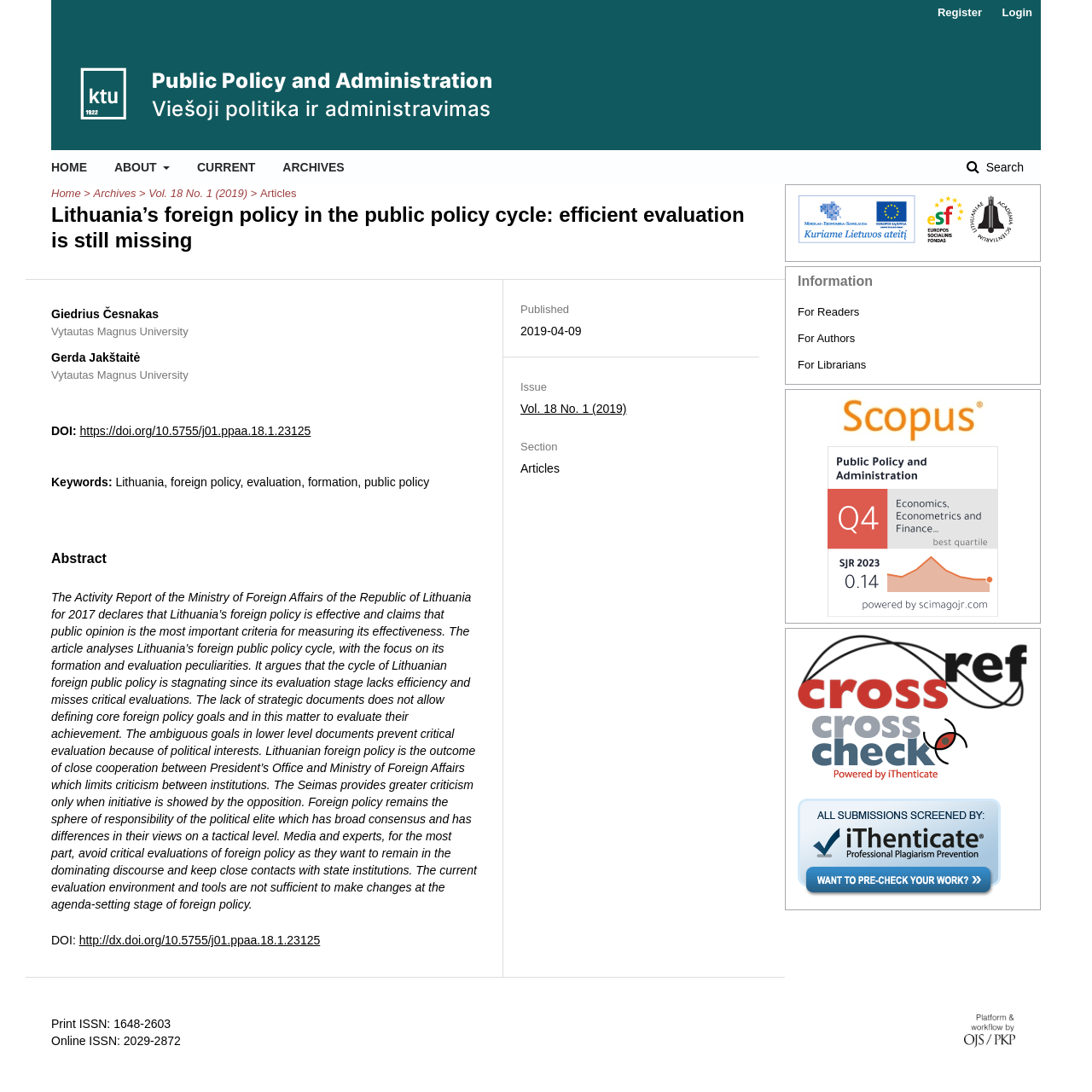Can you find and provide the title of the webpage?

Lithuania’s foreign policy in the public policy cycle: efficient evaluation is still missing